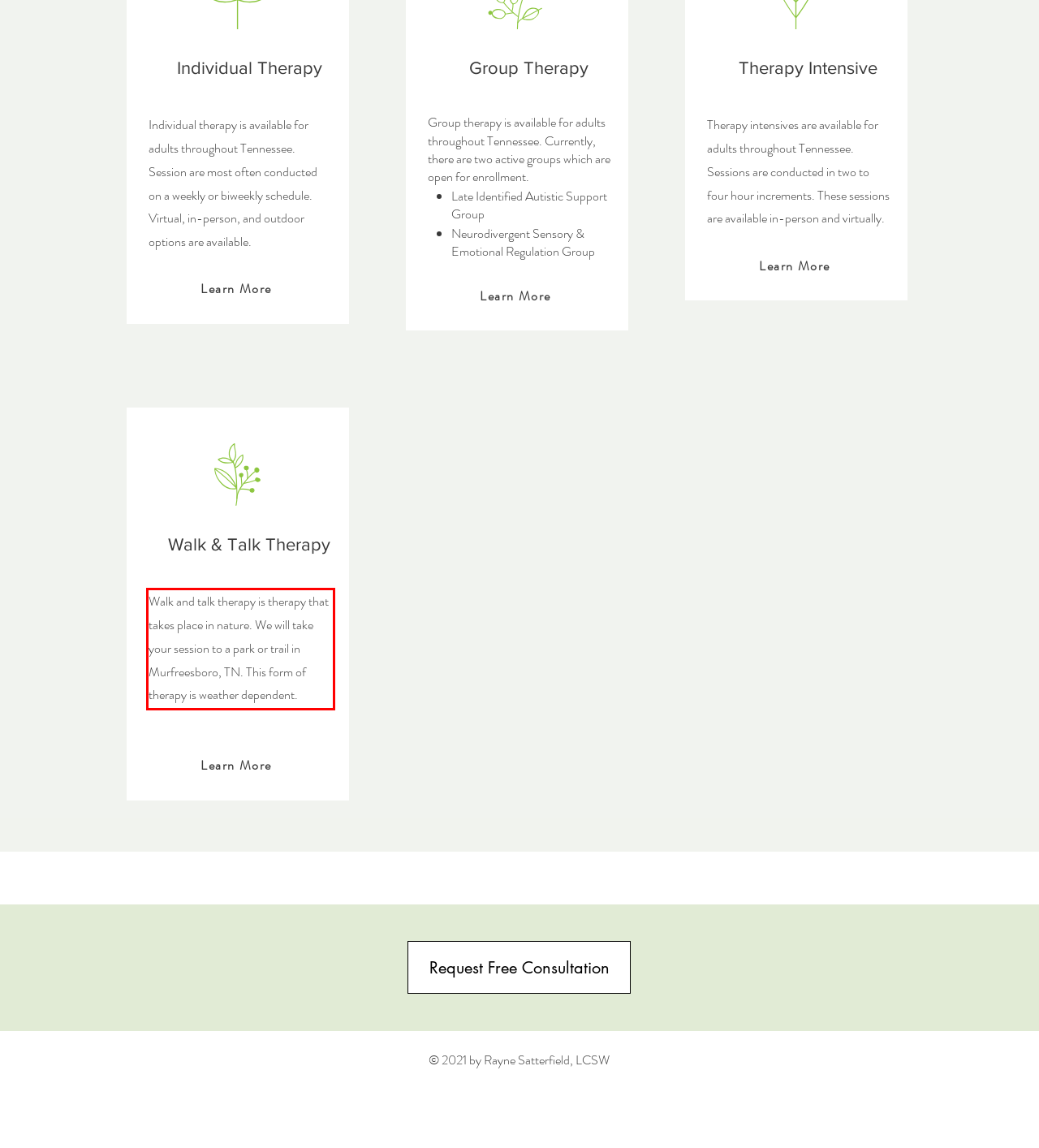The screenshot you have been given contains a UI element surrounded by a red rectangle. Use OCR to read and extract the text inside this red rectangle.

Walk and talk therapy is therapy that takes place in nature. We will take your session to a park or trail in Murfreesboro, TN. This form of therapy is weather dependent.